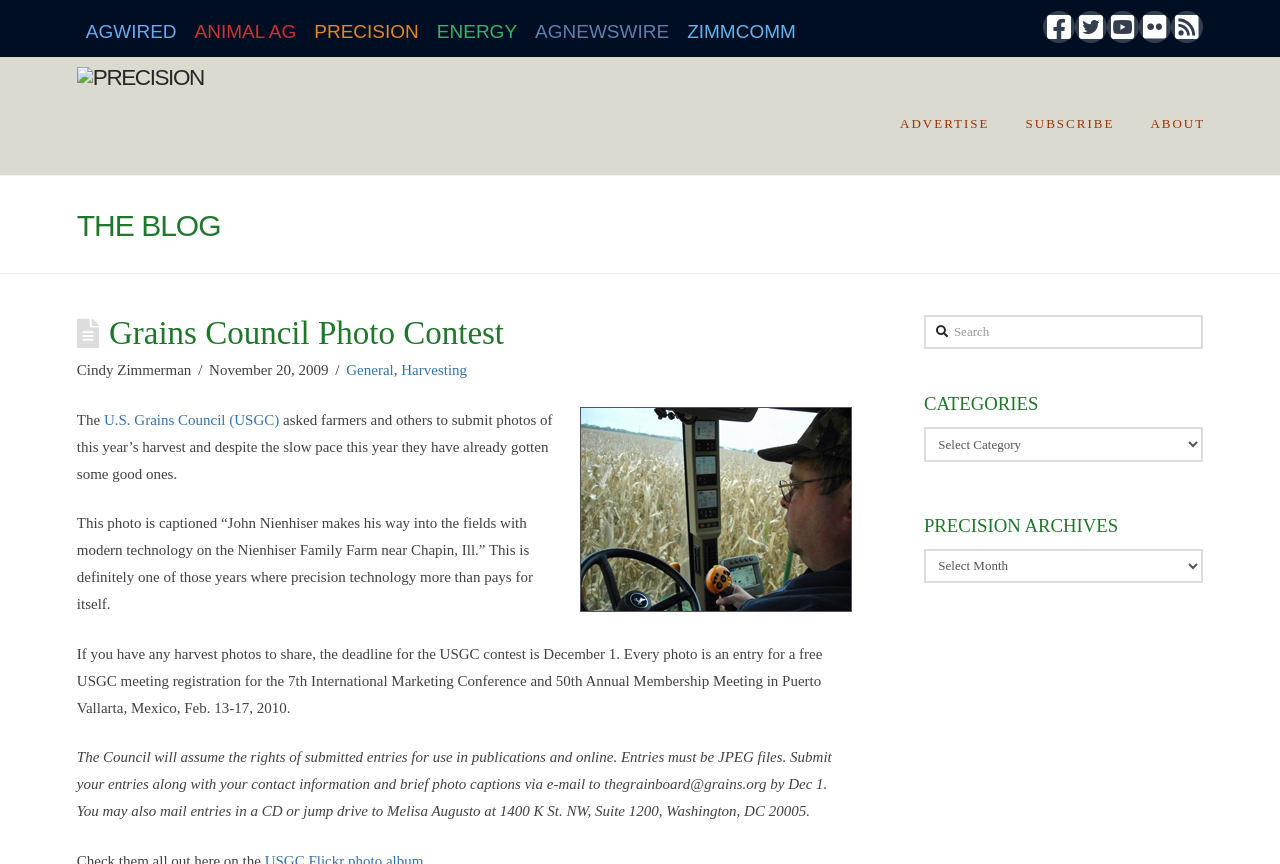Answer the question using only one word or a concise phrase: What is the prize for participating in the contest?

Free USGC meeting registration